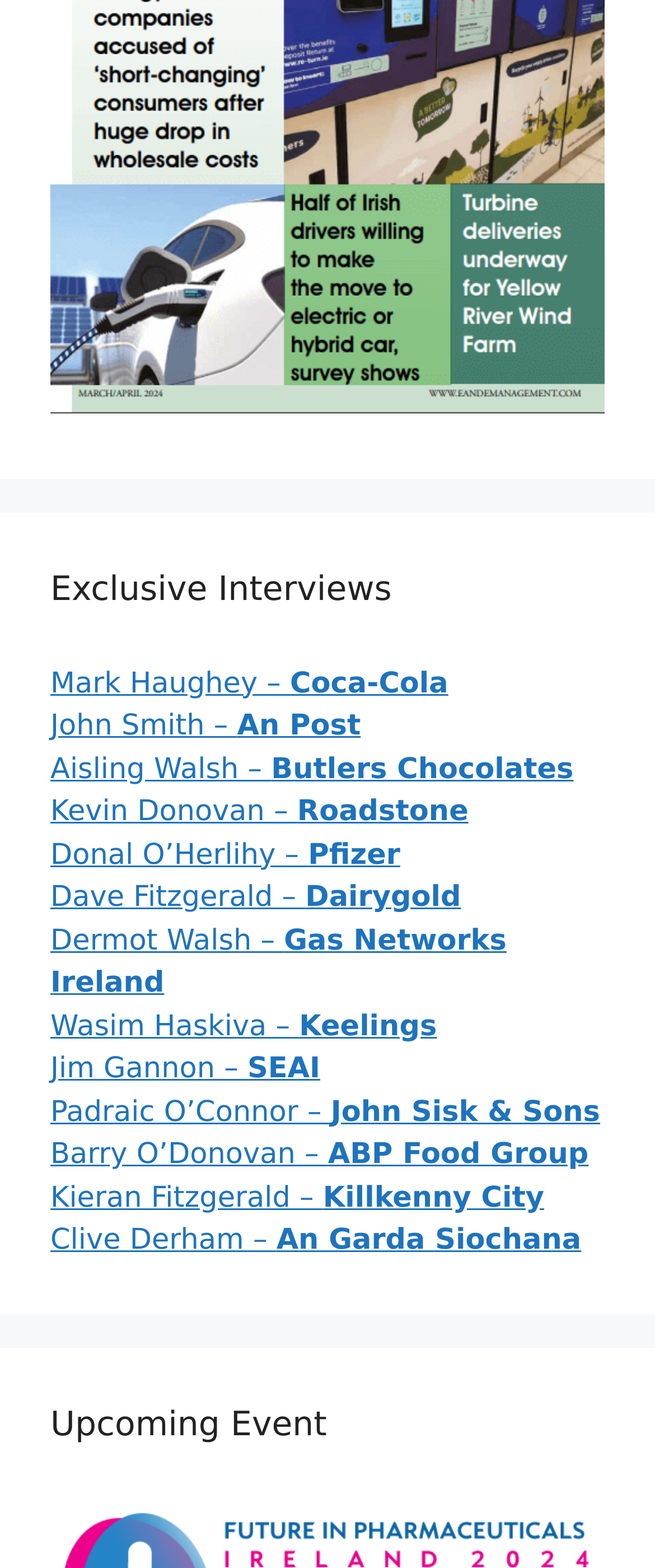Please determine the bounding box coordinates of the element to click in order to execute the following instruction: "Check Upcoming Event". The coordinates should be four float numbers between 0 and 1, specified as [left, top, right, bottom].

[0.077, 0.891, 0.923, 0.924]